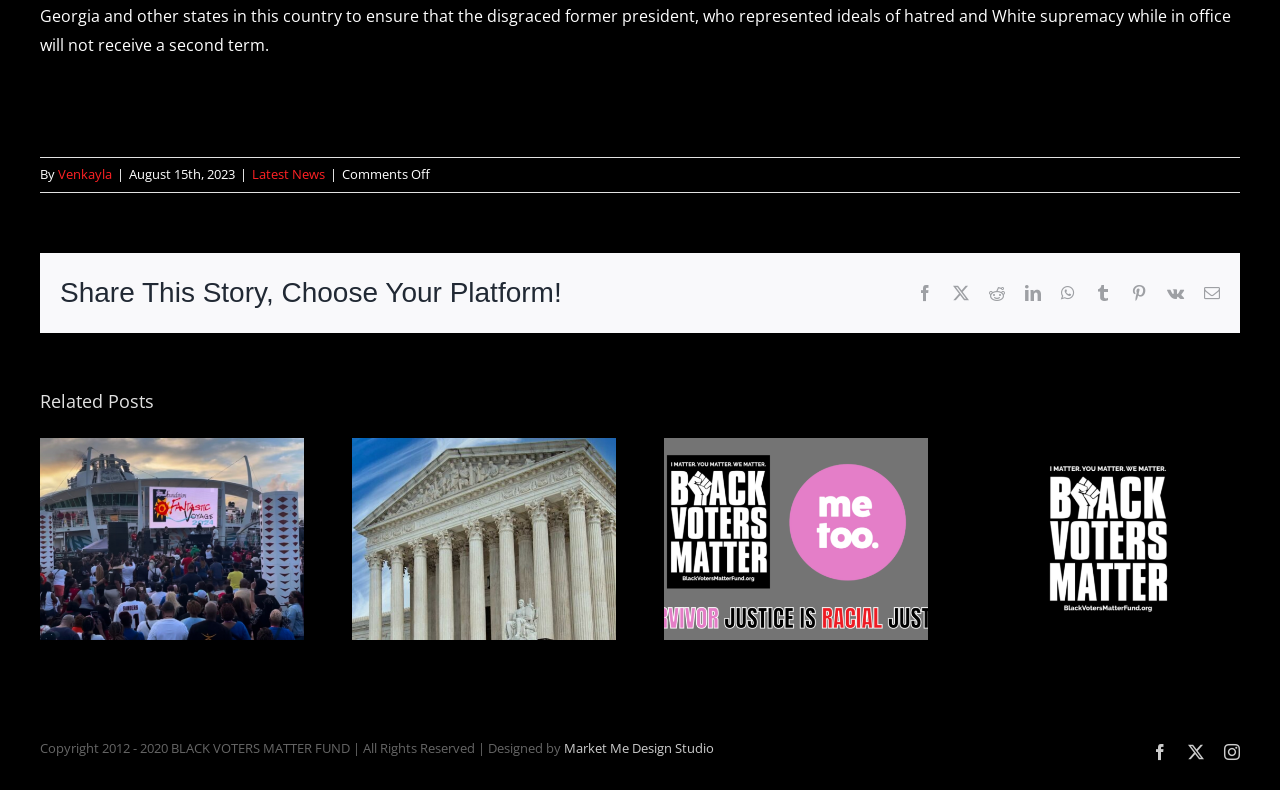Determine the bounding box coordinates of the clickable region to follow the instruction: "Share this story on Facebook".

[0.716, 0.361, 0.729, 0.381]